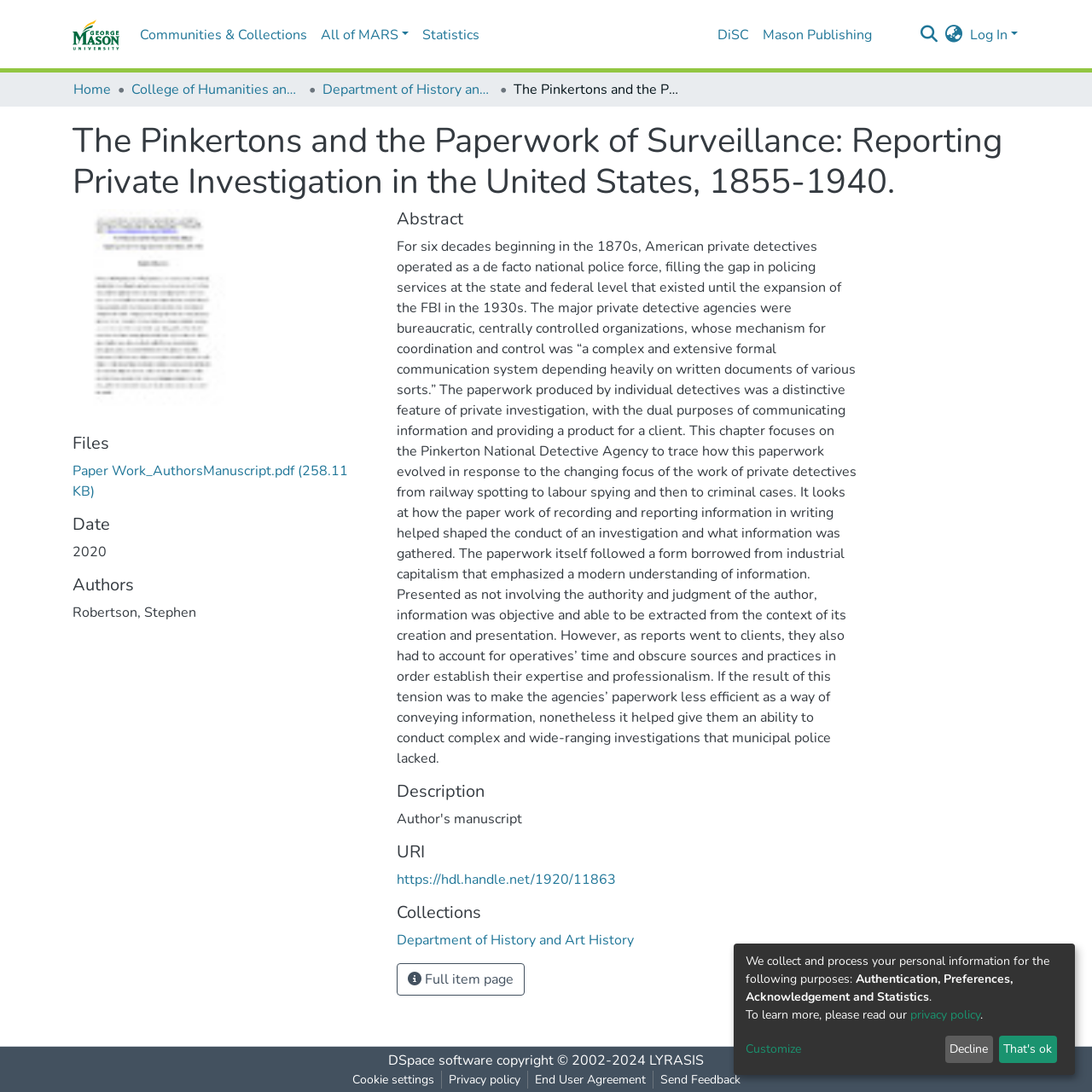Determine the bounding box of the UI component based on this description: "Privacy policy". The bounding box coordinates should be four float values between 0 and 1, i.e., [left, top, right, bottom].

[0.404, 0.98, 0.482, 0.997]